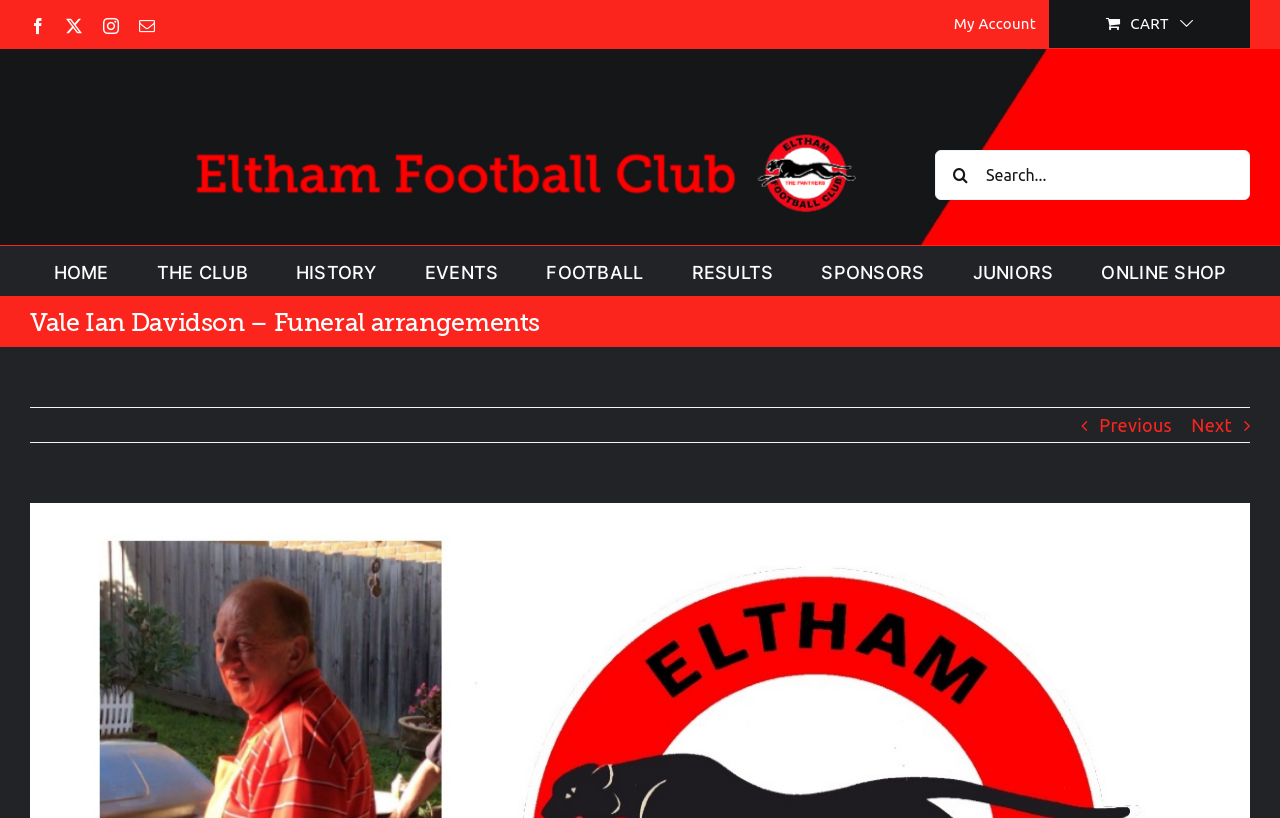Can you find the bounding box coordinates for the element that needs to be clicked to execute this instruction: "View Eltham Football Club logo"? The coordinates should be given as four float numbers between 0 and 1, i.e., [left, top, right, bottom].

[0.023, 0.164, 0.695, 0.263]